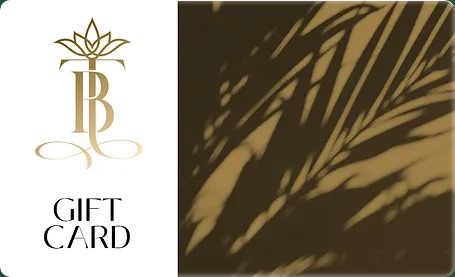What is the background of the right side of the card?
Please use the visual content to give a single word or phrase answer.

Dark with palm fronds